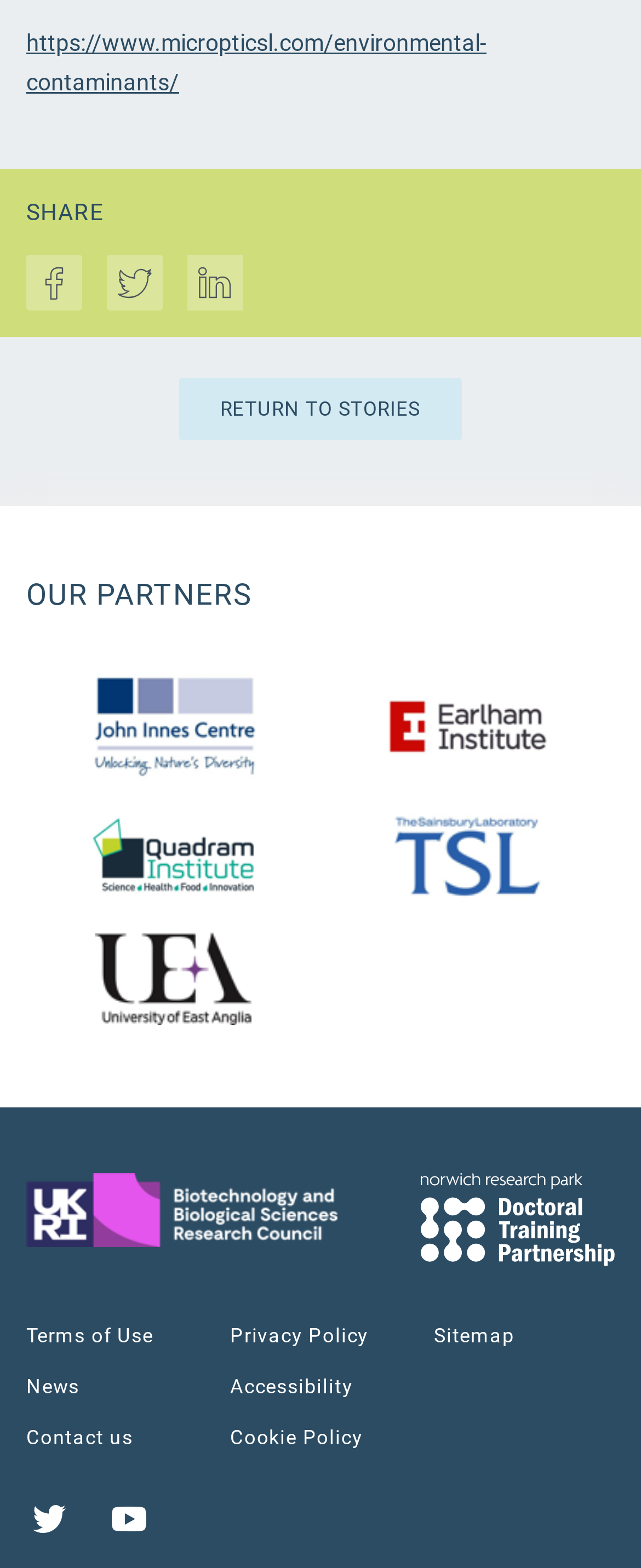Using the provided element description: "Privacy Policy", determine the bounding box coordinates of the corresponding UI element in the screenshot.

[0.359, 0.844, 0.575, 0.859]